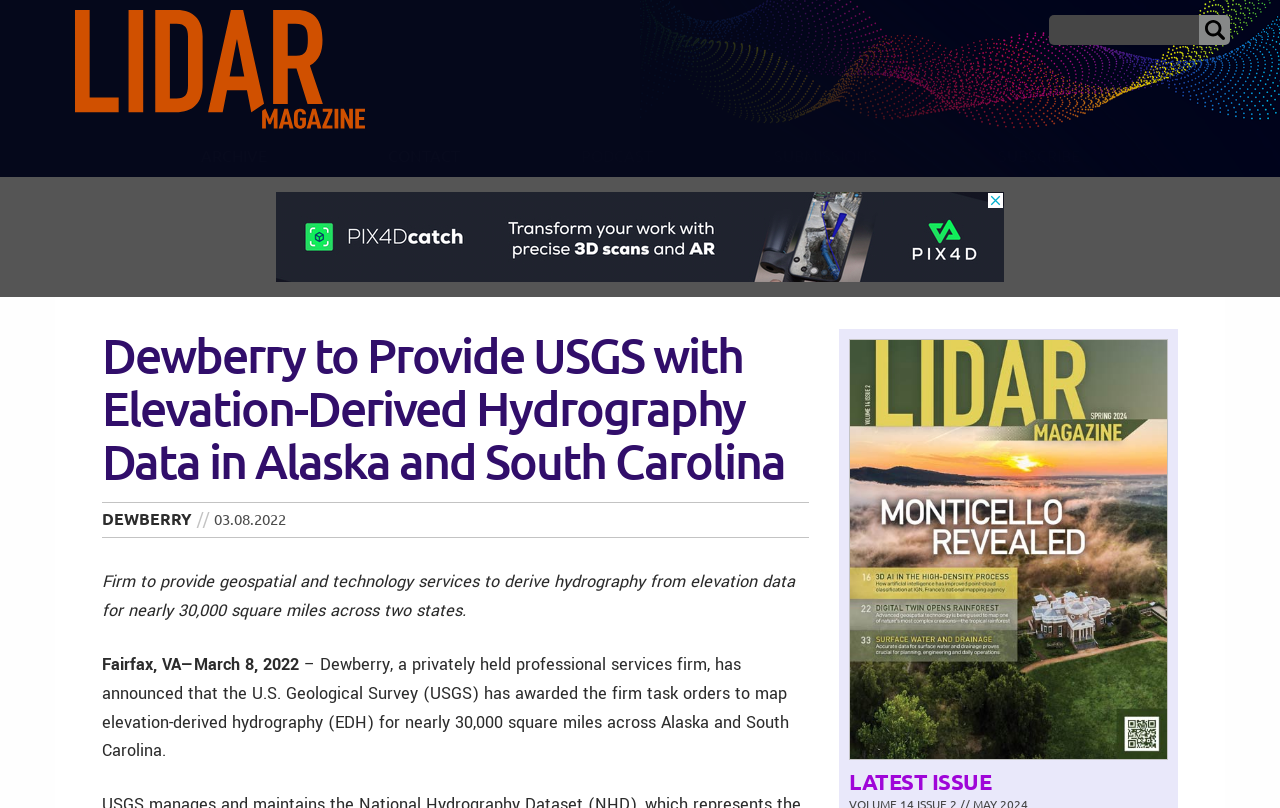Identify the bounding box coordinates of the region I need to click to complete this instruction: "Donate to the museum".

None